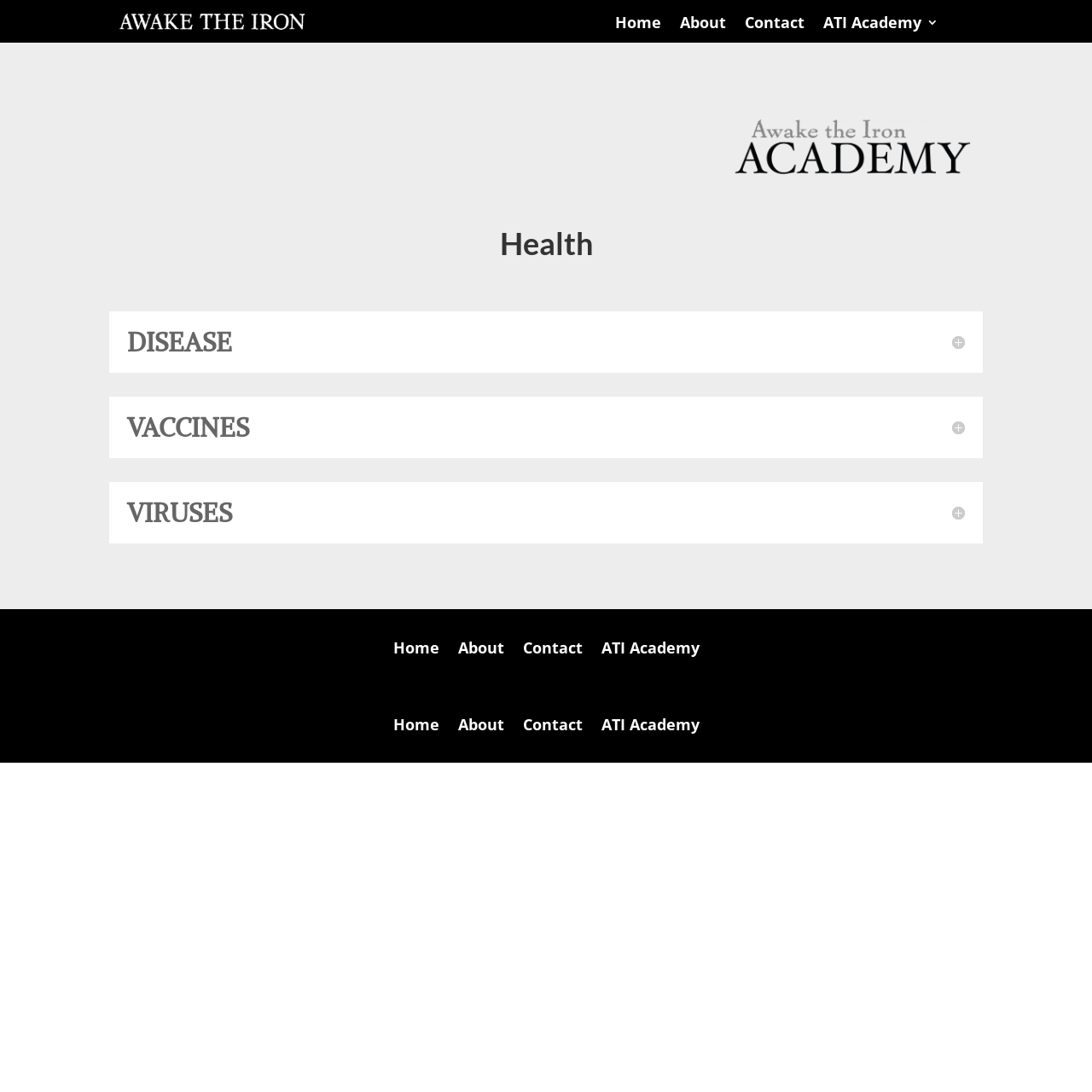Locate the bounding box coordinates of the area you need to click to fulfill this instruction: 'click the Home link'. The coordinates must be in the form of four float numbers ranging from 0 to 1: [left, top, right, bottom].

[0.563, 0.015, 0.605, 0.032]